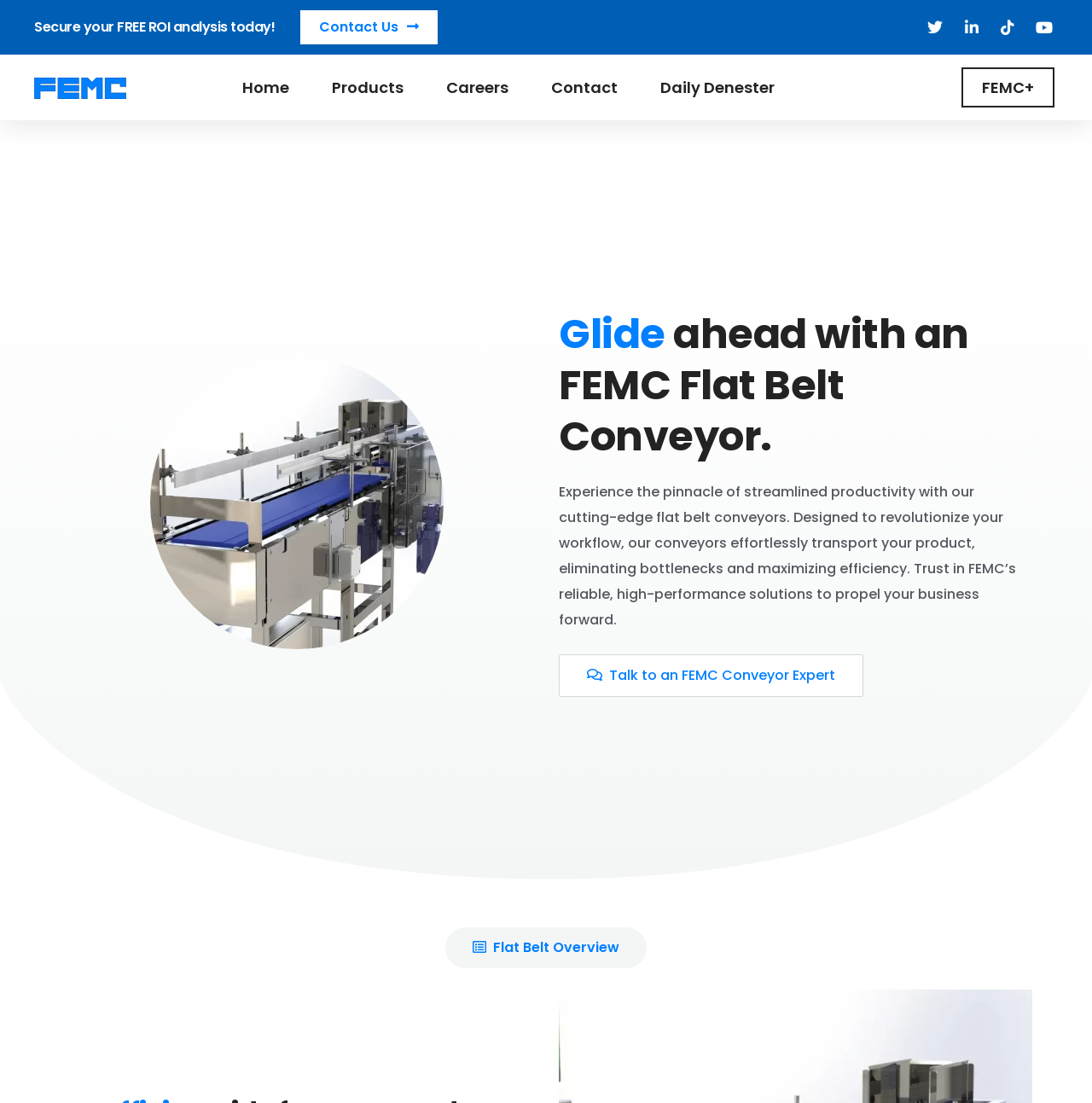Please locate the bounding box coordinates of the element's region that needs to be clicked to follow the instruction: "Get a free ROI analysis". The bounding box coordinates should be provided as four float numbers between 0 and 1, i.e., [left, top, right, bottom].

[0.031, 0.019, 0.275, 0.031]